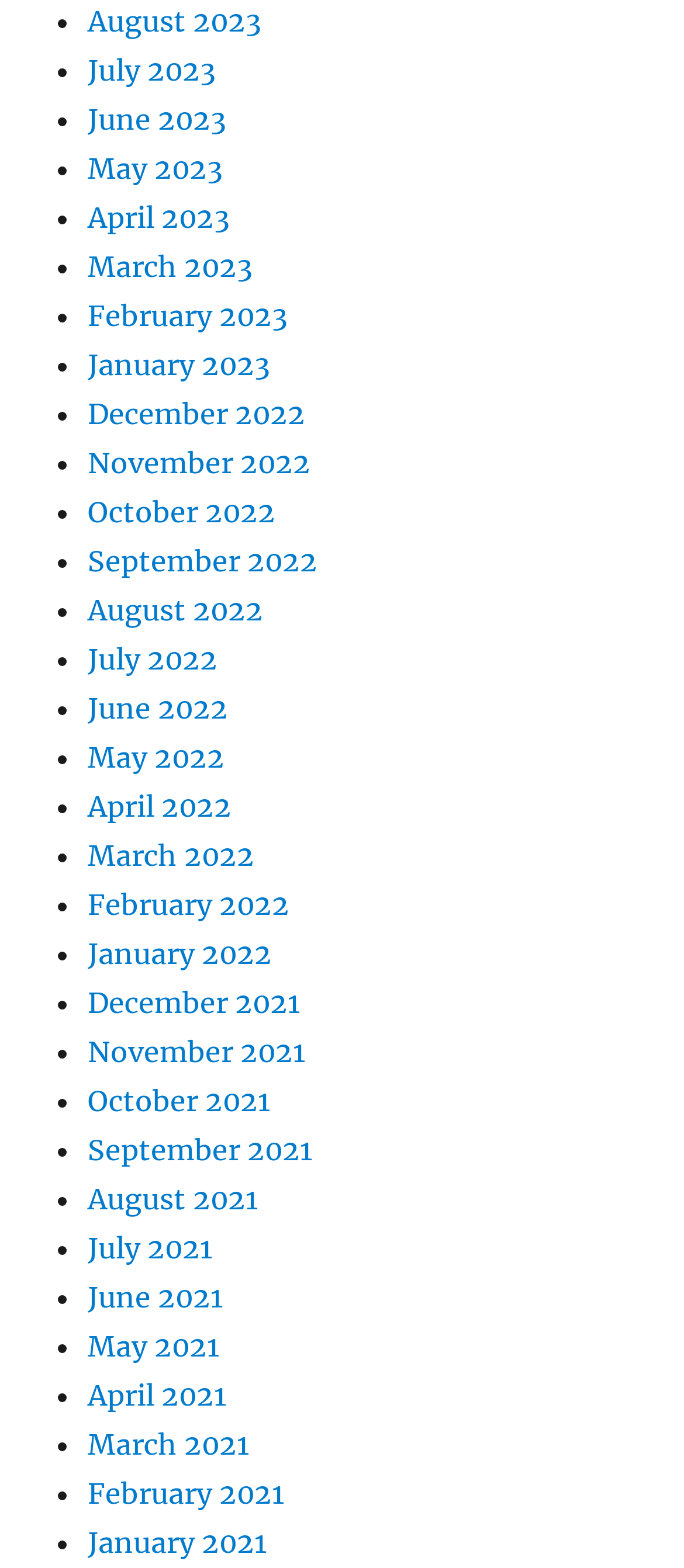Please identify the bounding box coordinates of the area that needs to be clicked to follow this instruction: "View August 2023".

[0.128, 0.002, 0.382, 0.025]